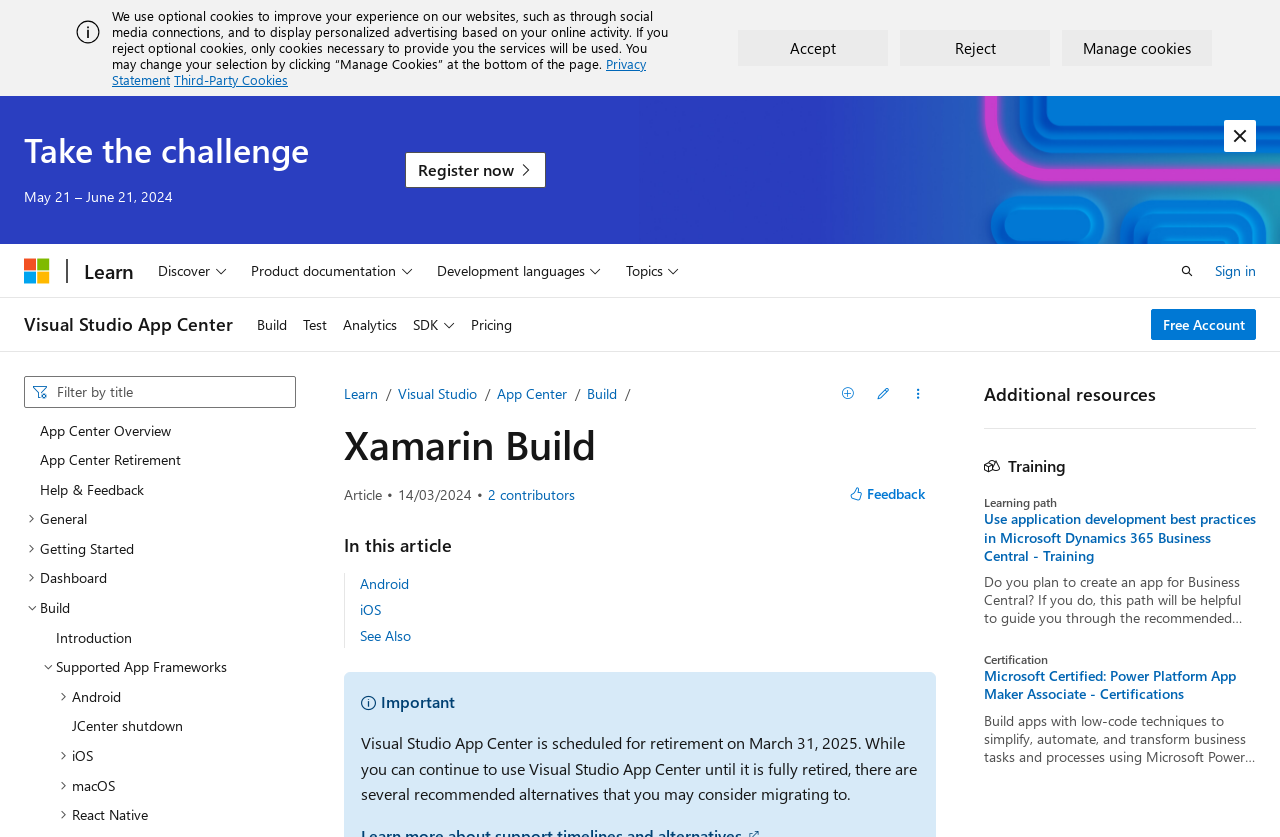Determine the bounding box coordinates of the clickable element to achieve the following action: 'View all contributors'. Provide the coordinates as four float values between 0 and 1, formatted as [left, top, right, bottom].

[0.381, 0.582, 0.449, 0.601]